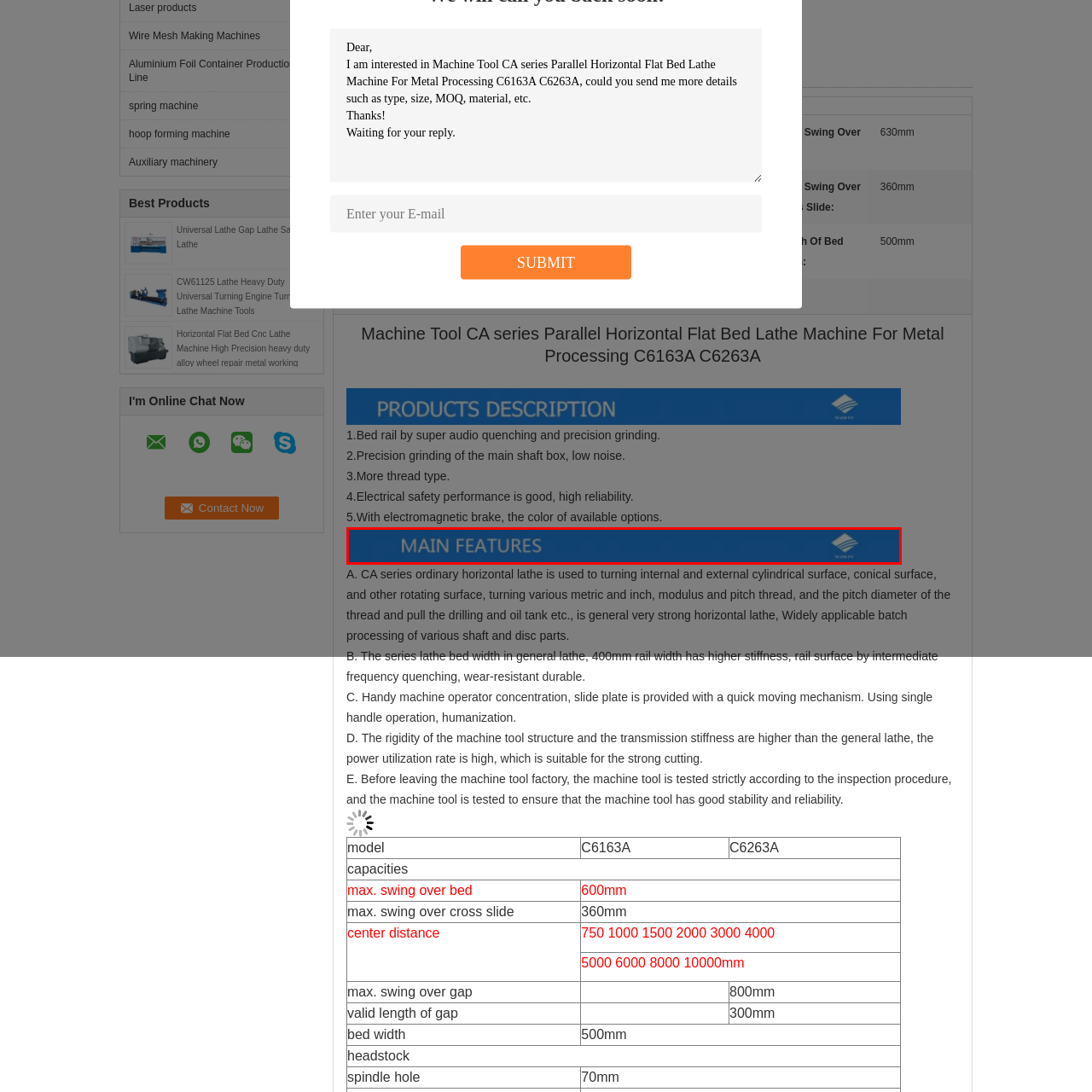Elaborate on the visual content inside the red-framed section with detailed information.

The image showcases the "Machine Tool CA series Parallel Horizontal Flat Bed Lathe Machine for Metal Processing" models C6163A and C6263A. Positioned prominently, this image highlights the sophisticated design and functionality of the lathe, which is tailored for precision metalworking tasks. 

It includes several distinct features such as a durable bed rail enhanced by super audio quenching and precision grinding, which ensures high stiffness and stability during operation. The precision grinding process applied to the main shaft box reduces noise and enhances operational efficiency. Additionally, the lathe is equipped with an electromagnetic brake system, offering an extra layer of safety and control during use.

These lathes are designed for turning various internal and external cylindrical surfaces, conical surfaces, and different threading requirements. The versatility and robustness make them suitable for batch processing of various shaft and disc components, providing reliability and accuracy for industrial applications. 

Accompanying static texts further elaborate on the key aspects of these machines, such as their high reliability, efficient power utilization, and ease of operation, reflecting their suitability for both experienced and novice machine operators.